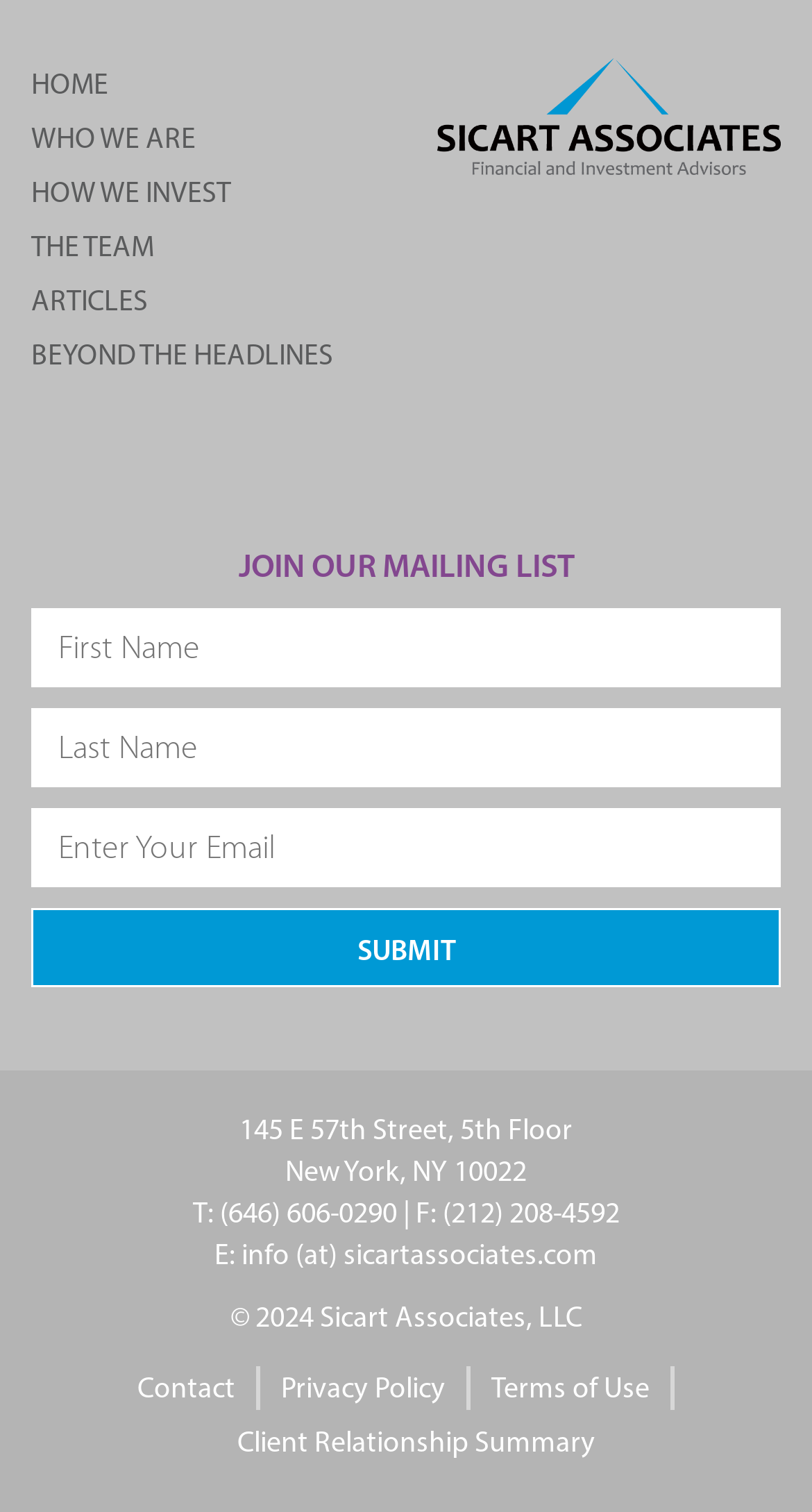Specify the bounding box coordinates of the area that needs to be clicked to achieve the following instruction: "Click on Submit".

[0.038, 0.601, 0.962, 0.653]